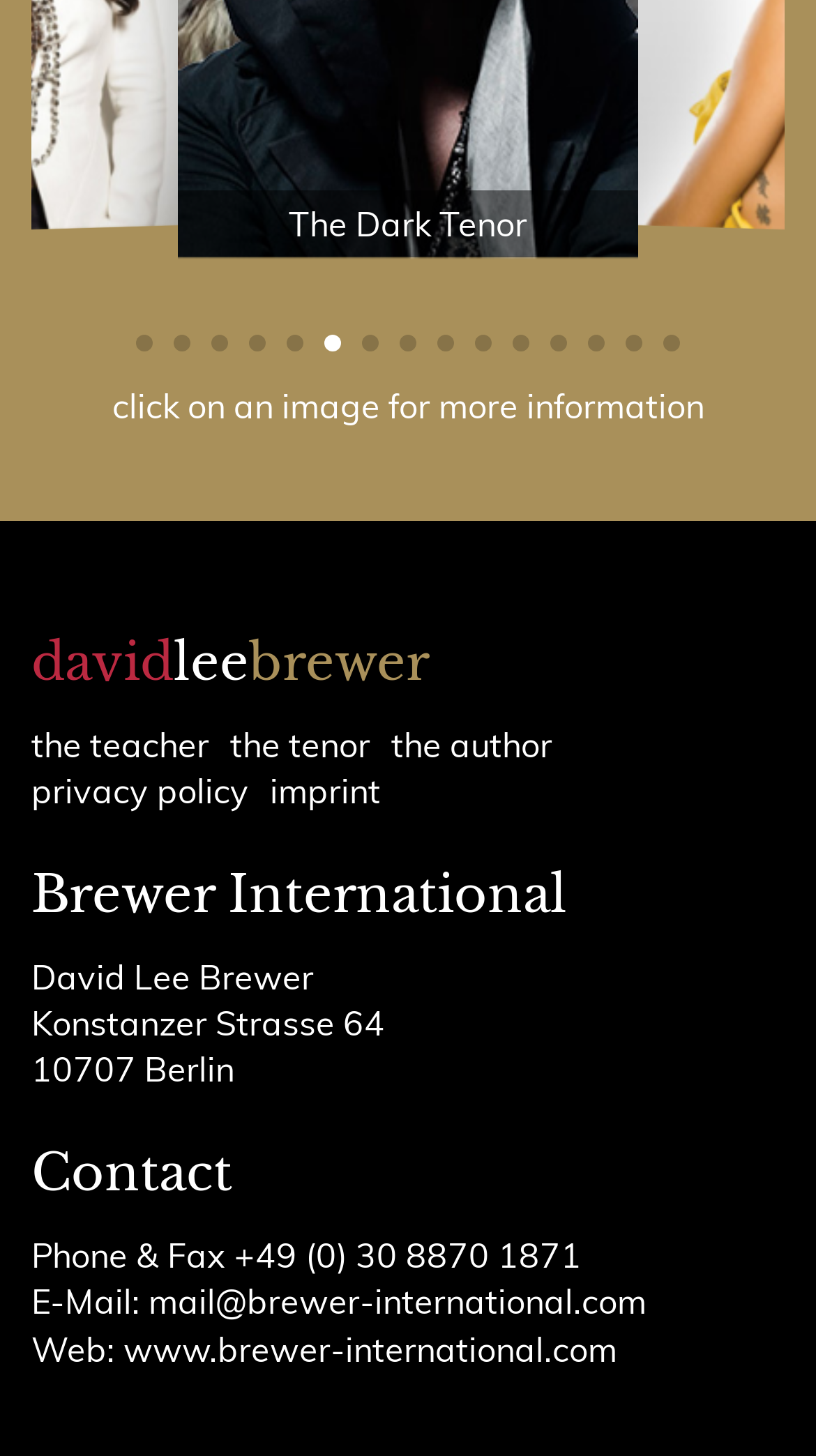From the element description mail@brewer-international.com, predict the bounding box coordinates of the UI element. The coordinates must be specified in the format (top-left x, top-left y, bottom-right x, bottom-right y) and should be within the 0 to 1 range.

[0.182, 0.88, 0.792, 0.908]